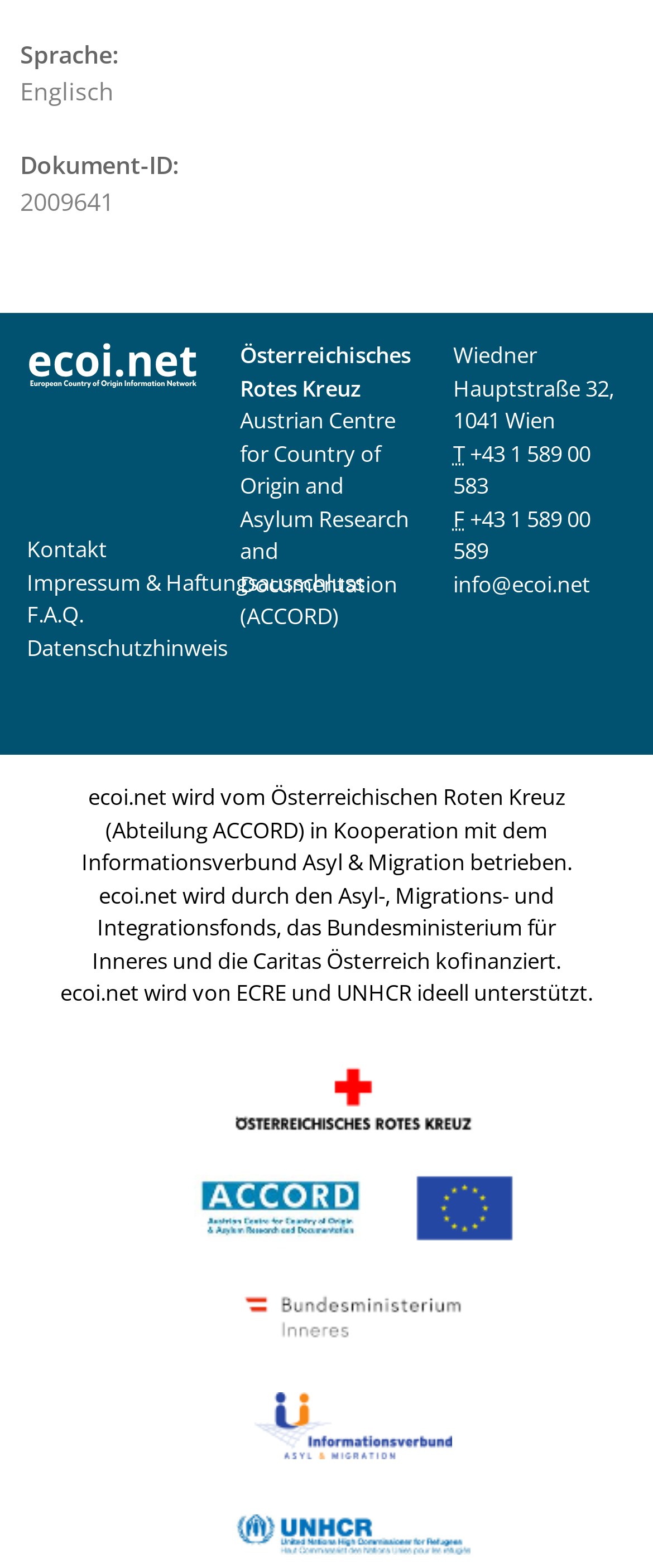Identify the coordinates of the bounding box for the element that must be clicked to accomplish the instruction: "visit the ecoi.net website".

[0.041, 0.223, 0.306, 0.242]